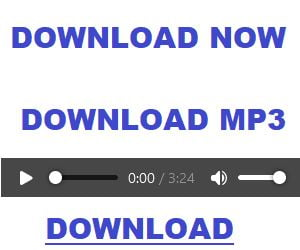What is the purpose of the slider on the audio player?
Refer to the image and provide a thorough answer to the question.

The slider on the audio player is designed for navigating the audio track. It allows users to move to a specific point in the track, making it easier to access a particular part of the audio file.